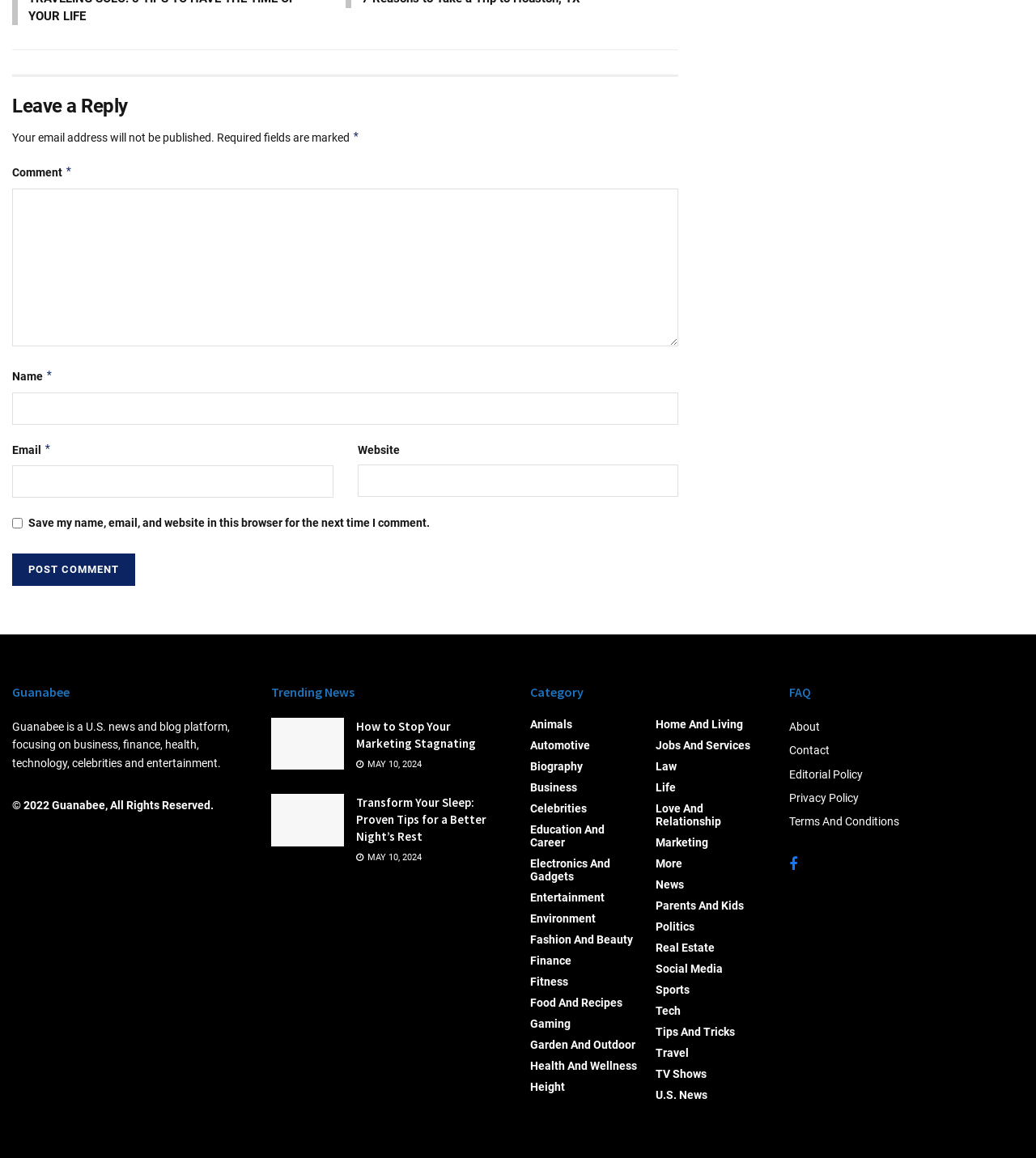Determine the bounding box coordinates of the section to be clicked to follow the instruction: "Contact us by filling out the contact form". The coordinates should be given as four float numbers between 0 and 1, formatted as [left, top, right, bottom].

None